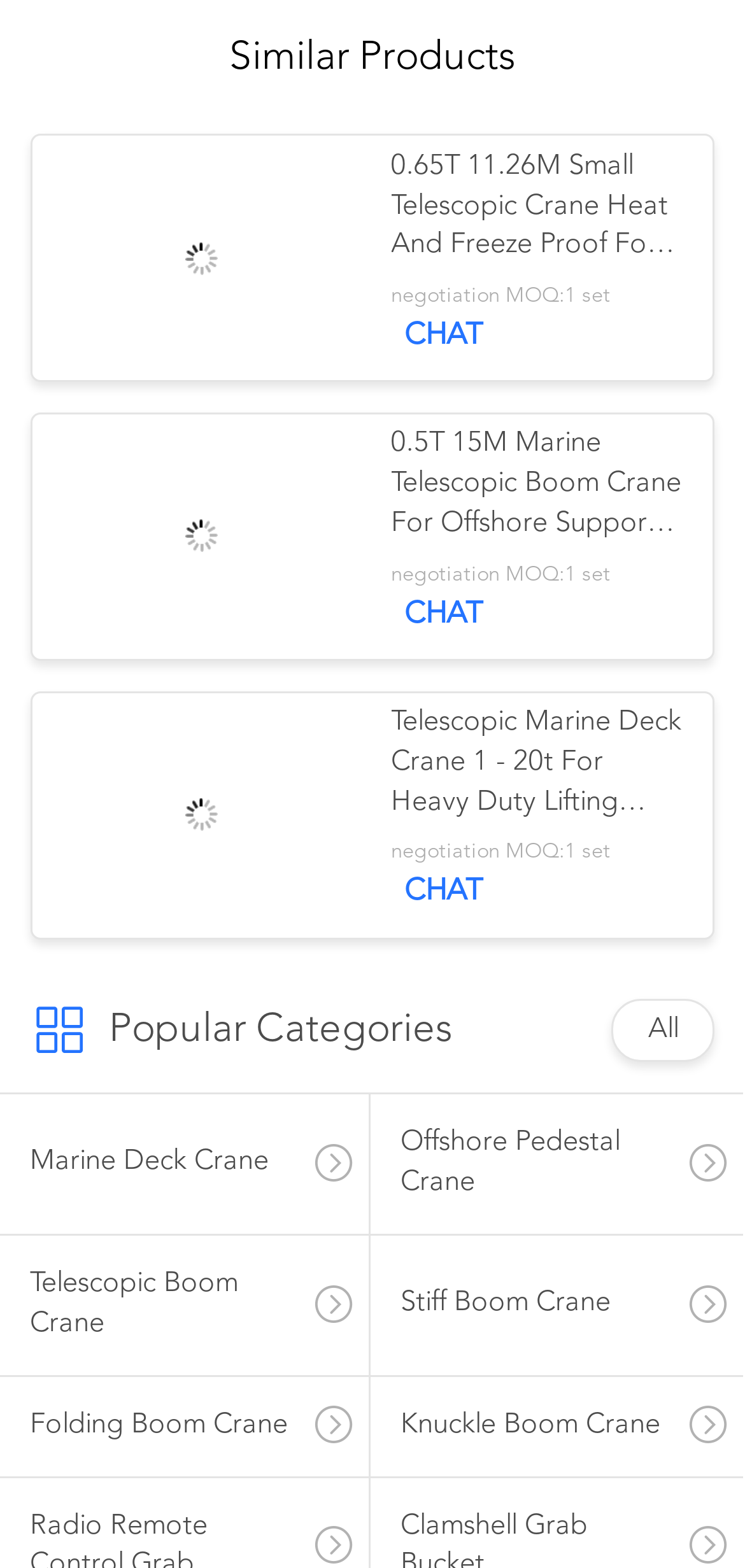Can you show the bounding box coordinates of the region to click on to complete the task described in the instruction: "View company news"?

[0.0, 0.017, 0.315, 0.084]